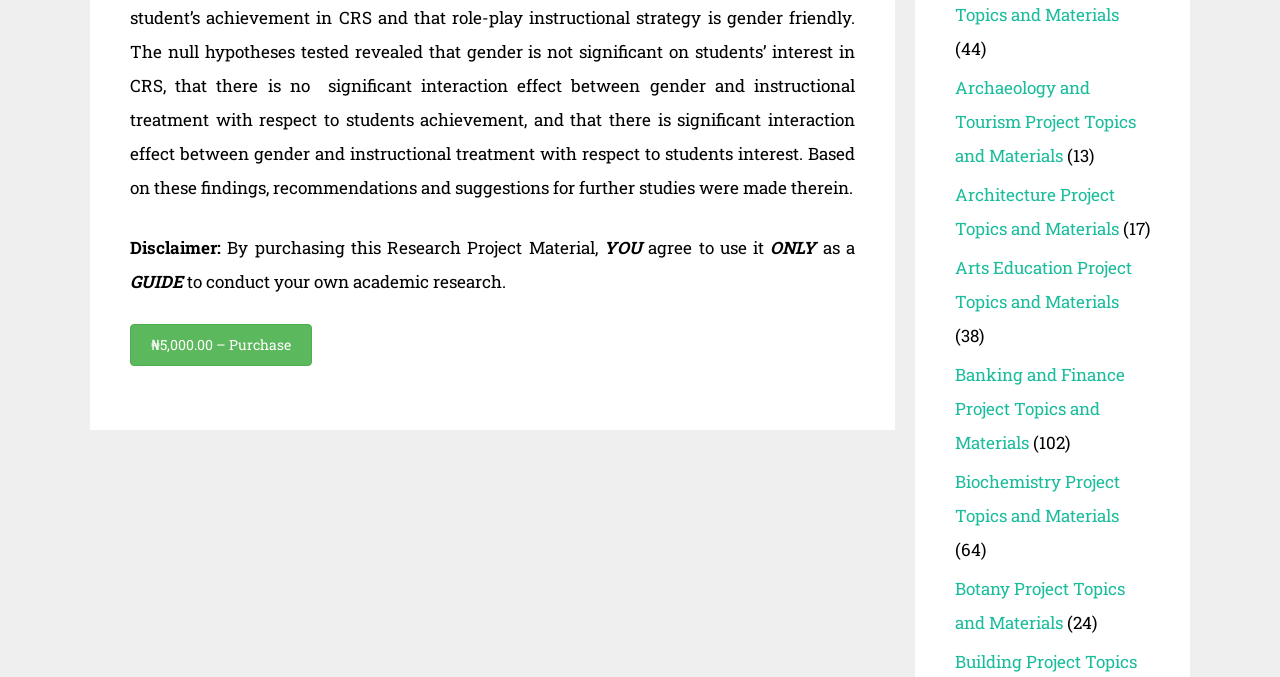Examine the image carefully and respond to the question with a detailed answer: 
How much does the Research Project Material cost?

The cost of the Research Project Material is ₦5,000.00, which is indicated on the button element with the text '₦5,000.00 – Purchase Loading'.